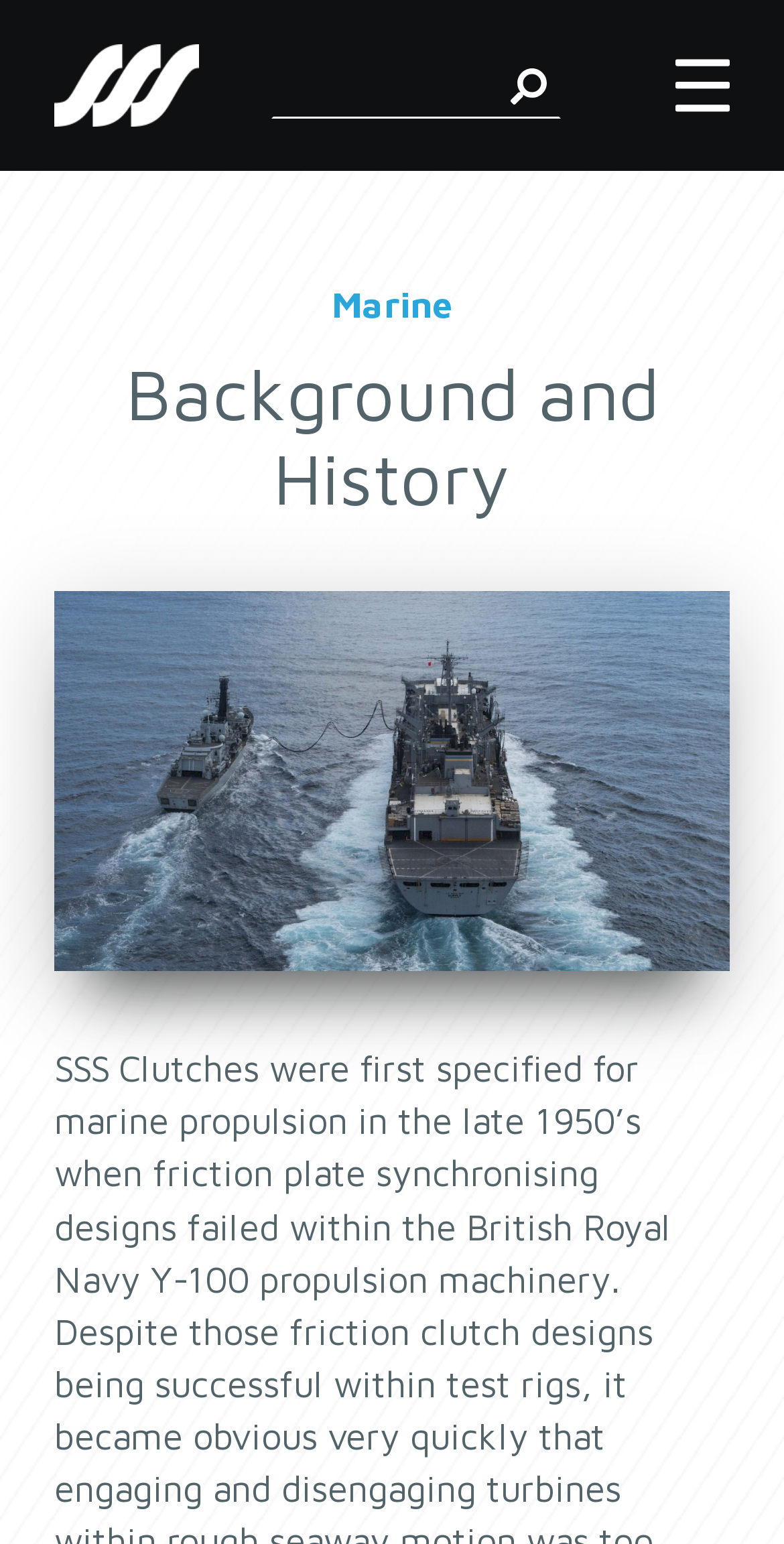Respond with a single word or phrase to the following question: What is the purpose of the button with an image?

Show menu